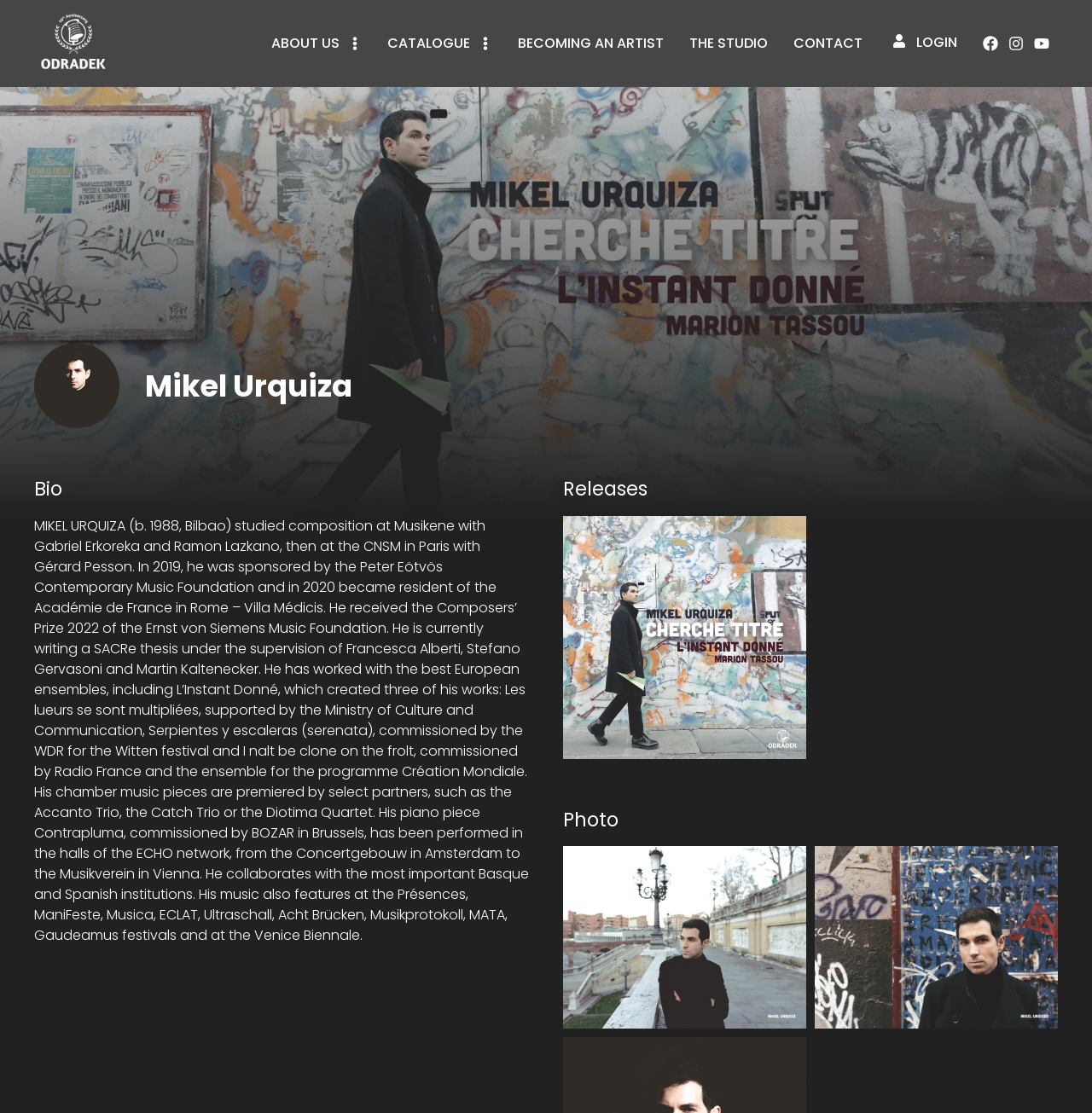Please specify the coordinates of the bounding box for the element that should be clicked to carry out this instruction: "Learn about CC-by-SA 3.0 license". The coordinates must be four float numbers between 0 and 1, formatted as [left, top, right, bottom].

None